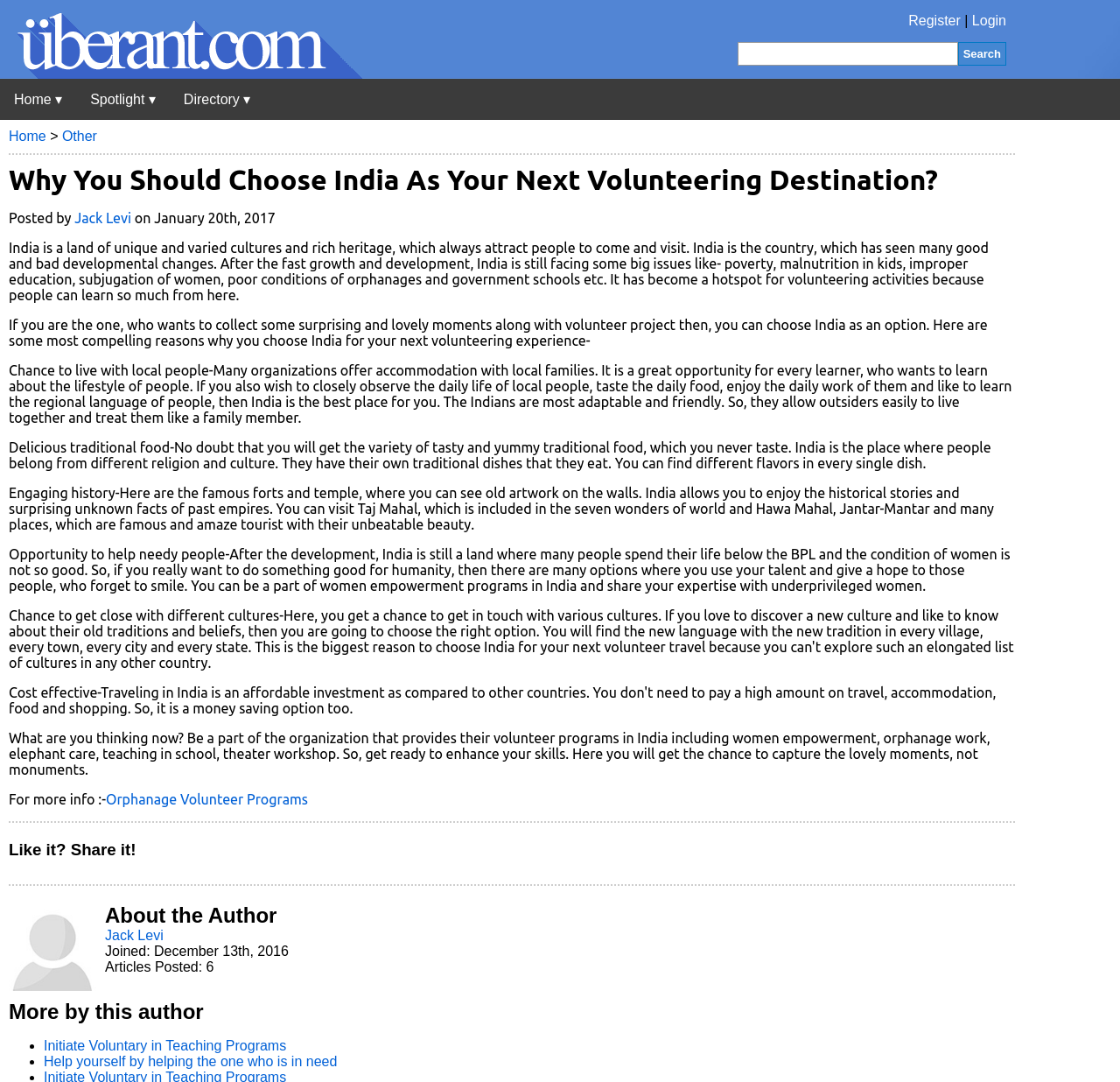What is one of the famous historical places mentioned in the article?
Could you give a comprehensive explanation in response to this question?

I found this by reading the text 'Engaging history-Here are the famous forts and temple, where you can see old artwork on the walls. India allows you to enjoy the historical stories and surprising unknown facts of past empires. You can visit Taj Mahal, which is included in the seven wonders of world and Hawa Mahal, Jantar-Mantar and many places, which are famous and amaze tourist with their unbeatable beauty.' which mentions Taj Mahal as one of the famous historical places.